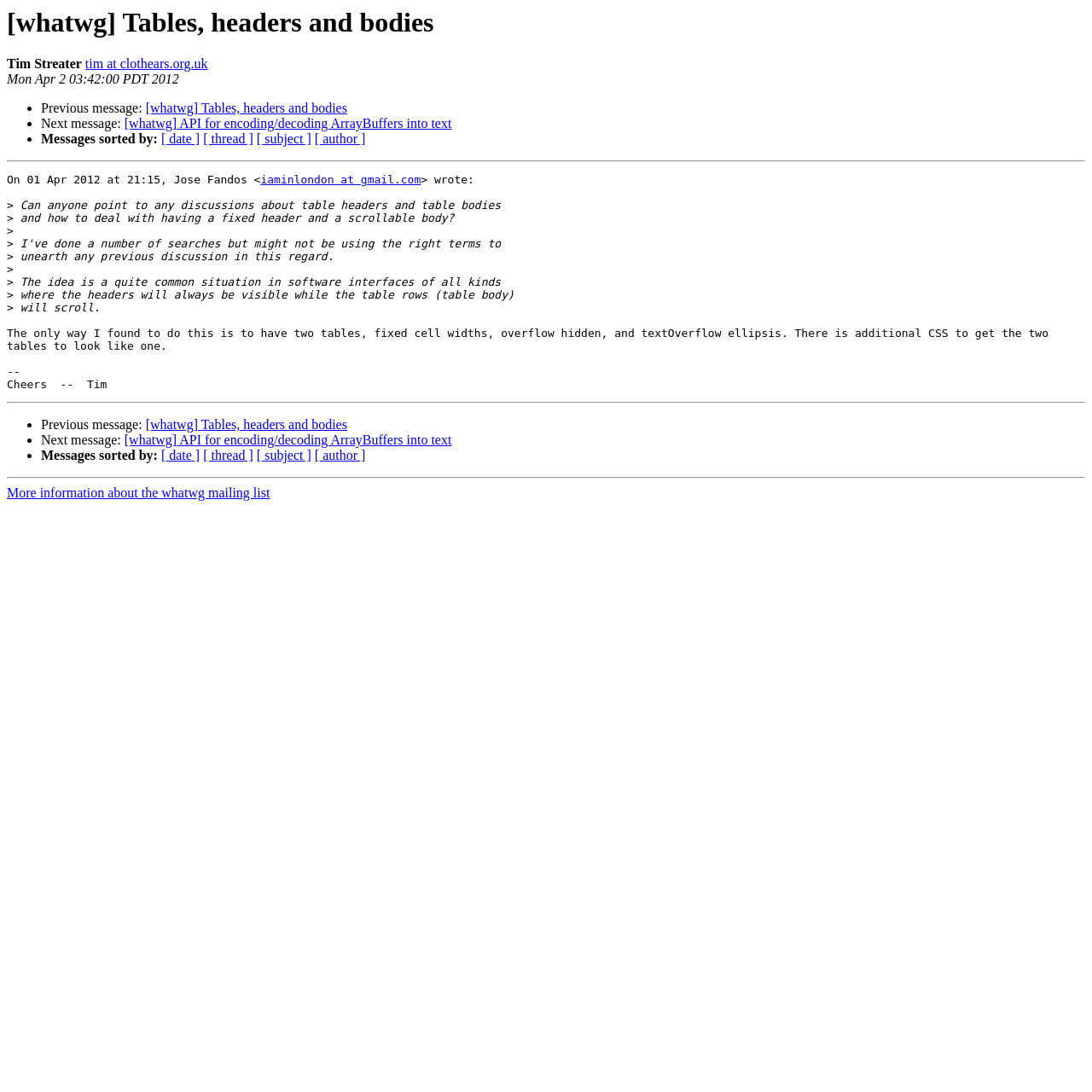Pinpoint the bounding box coordinates of the area that must be clicked to complete this instruction: "Sort messages by date".

[0.148, 0.121, 0.183, 0.134]